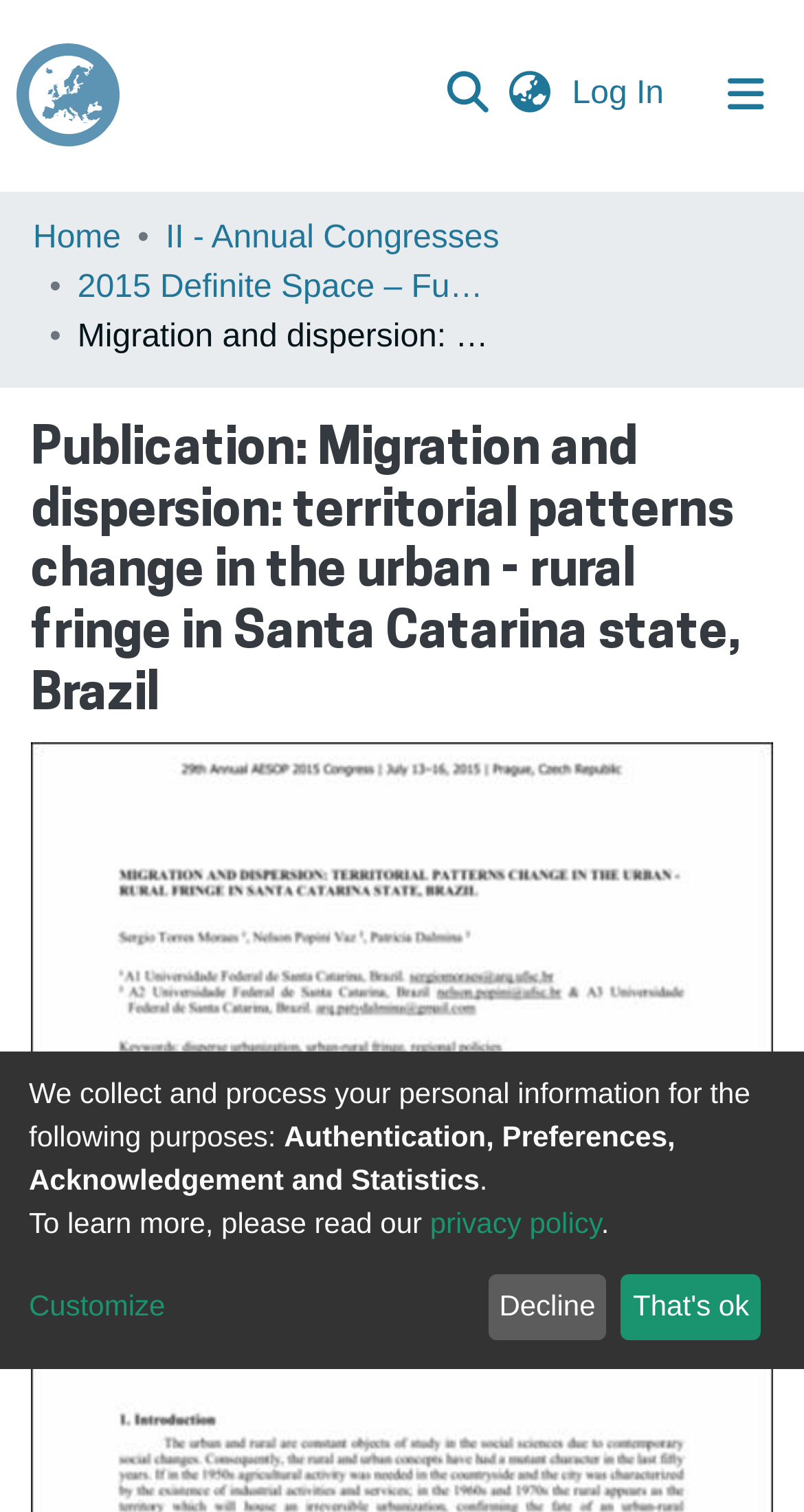Locate the bounding box coordinates of the area where you should click to accomplish the instruction: "View the publication details".

[0.038, 0.278, 0.962, 0.48]